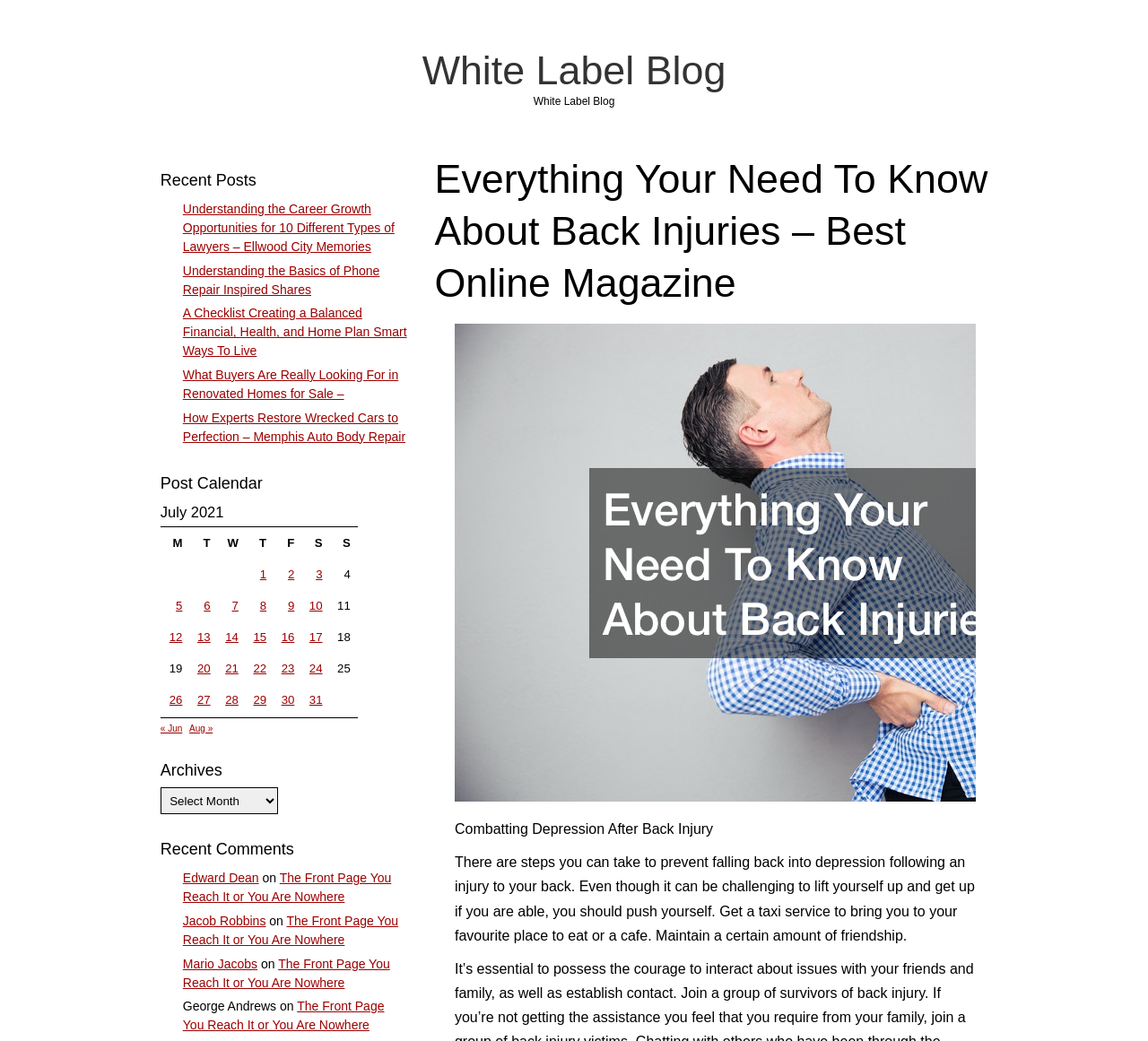Please answer the following question using a single word or phrase: 
What is the topic of the first article?

Back Injuries